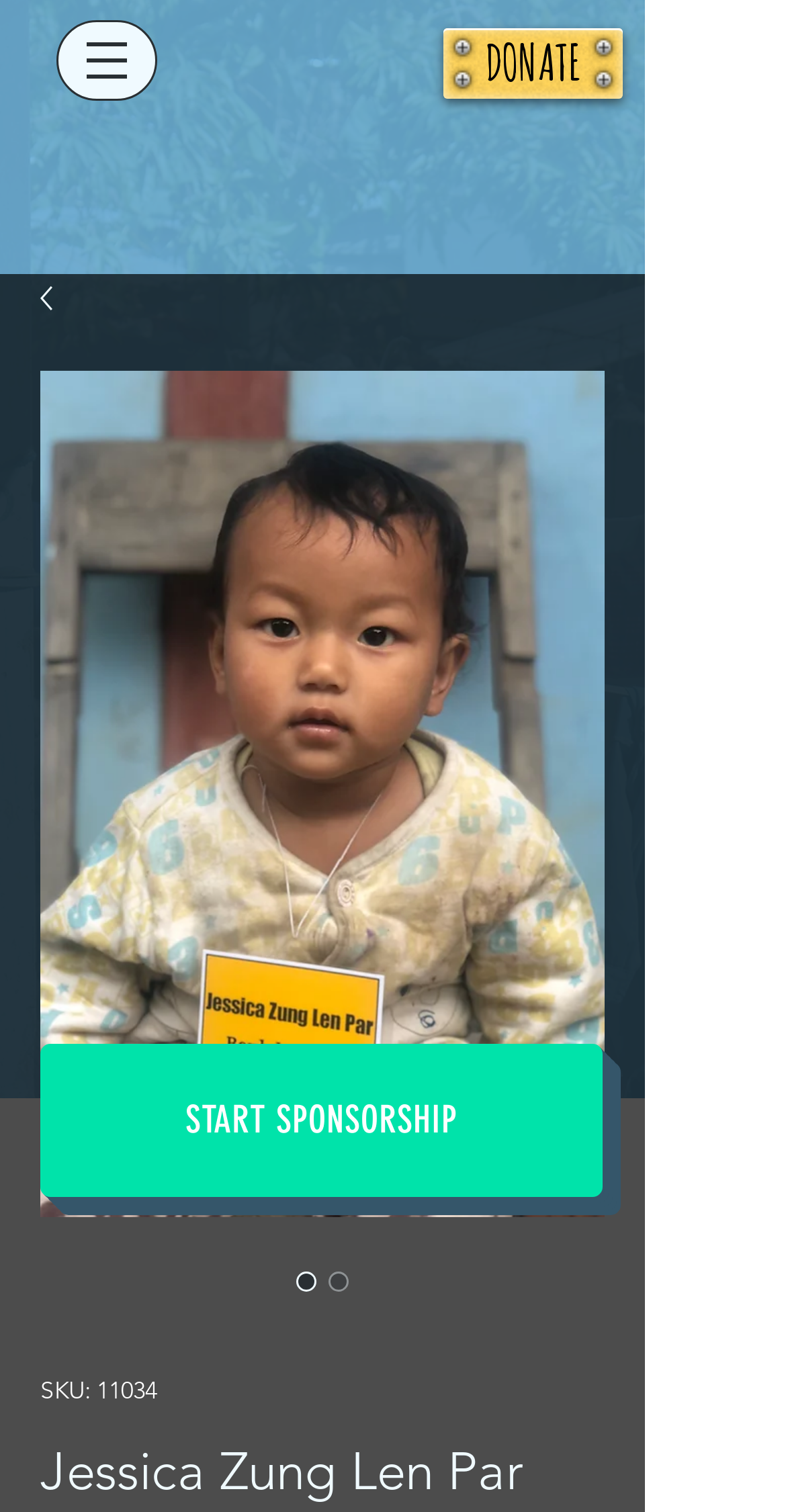What is the function of the radio buttons?
Please give a detailed and elaborate explanation in response to the question.

The radio buttons, one of which is checked, are likely used to select options or preferences, given their typical usage in web forms and the presence of multiple radio buttons with the same label.